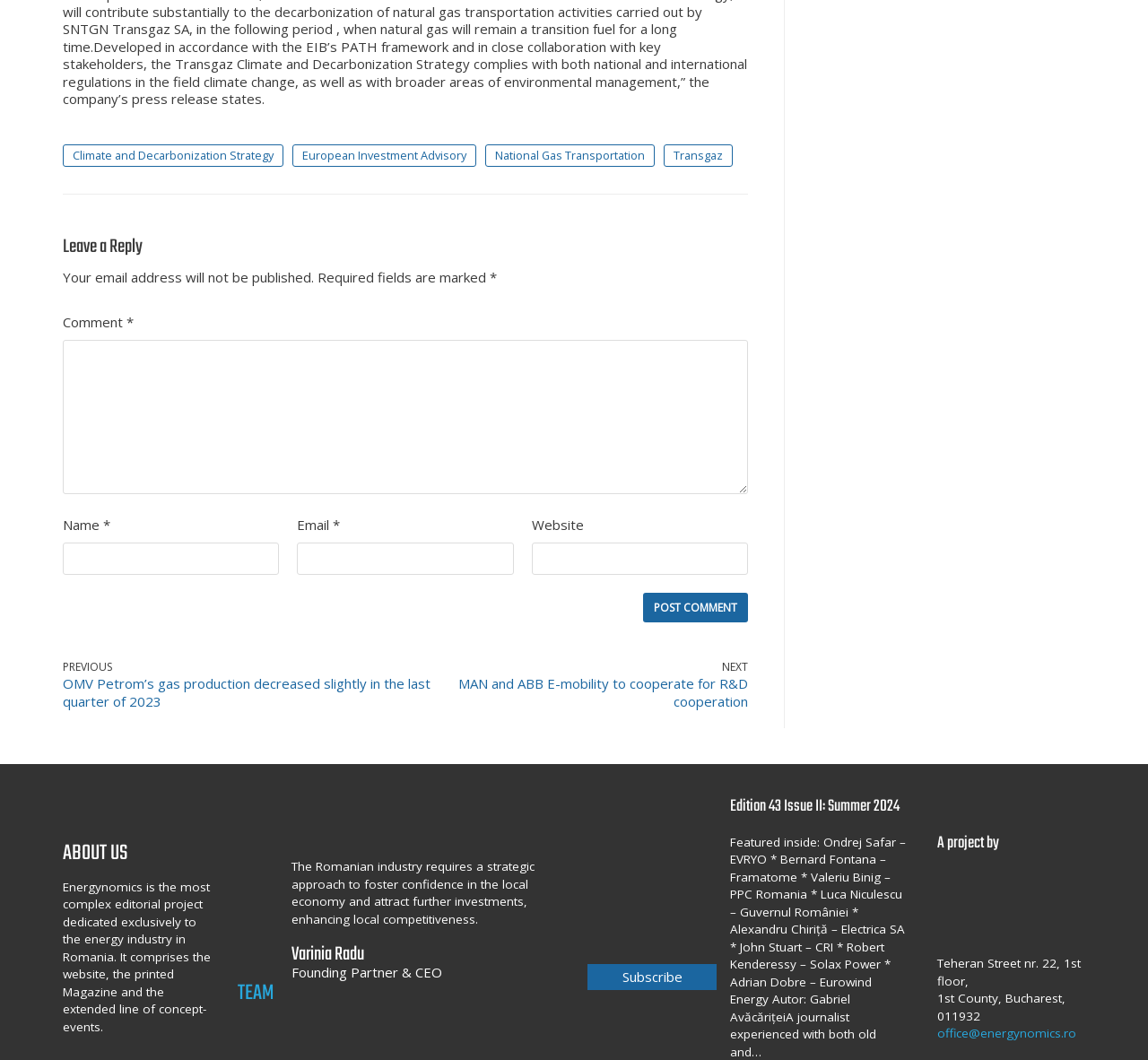Specify the bounding box coordinates for the region that must be clicked to perform the given instruction: "Visit the 'Facebook' page".

None